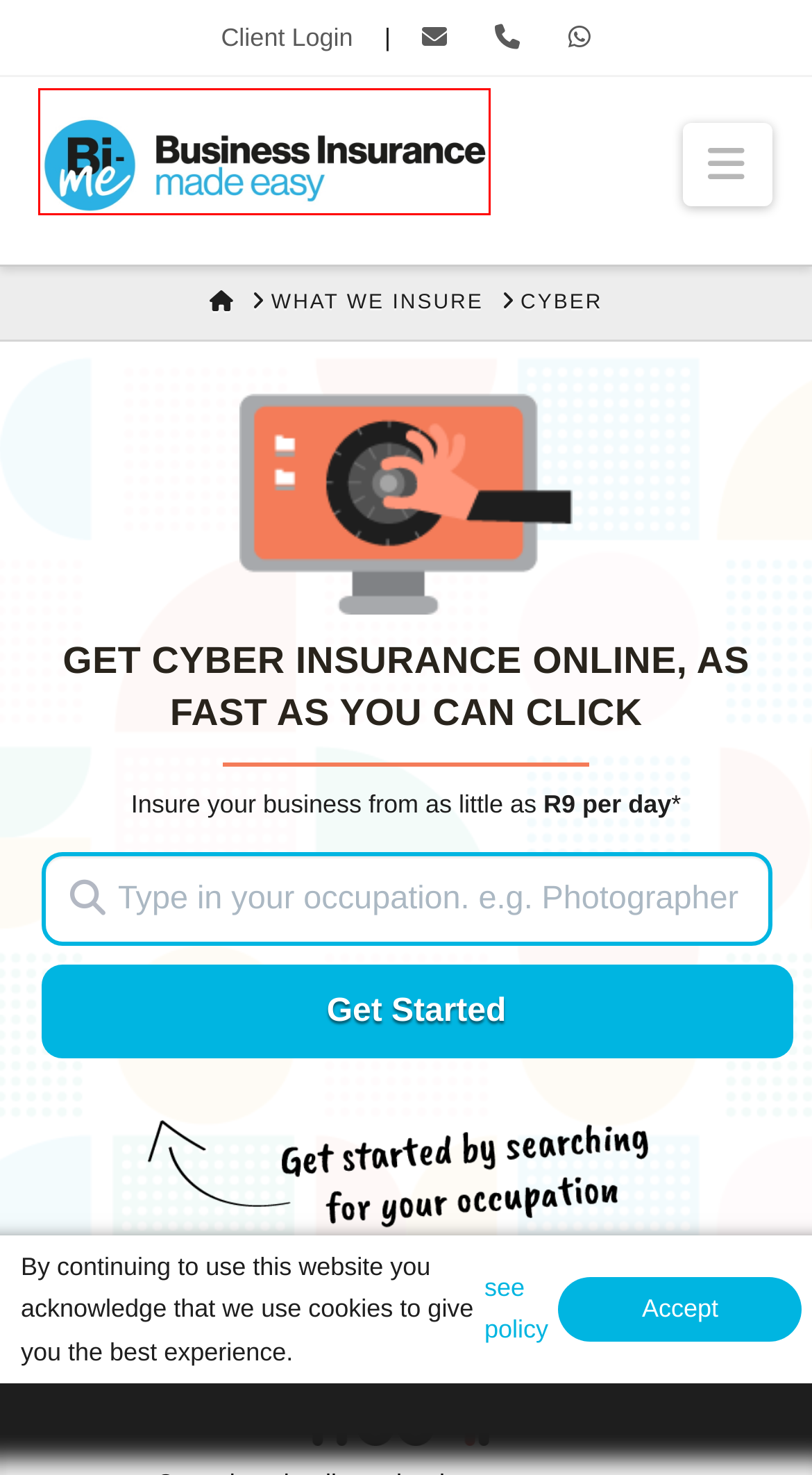You are provided with a screenshot of a webpage that has a red bounding box highlighting a UI element. Choose the most accurate webpage description that matches the new webpage after clicking the highlighted element. Here are your choices:
A. Privacy Policy | Bi-me
B. What We Insure | Bi-me
C. Bi-Me | Business Insurance Made Easy
D. What We Insure business insurance | Bi-me
E. What business insurance cover do you need? | Bi-me
F. The Business Insurance Blog | Bi-me
G. Bi-me - Customer Portal
H. Platform Fees Consent | Bi-me

C